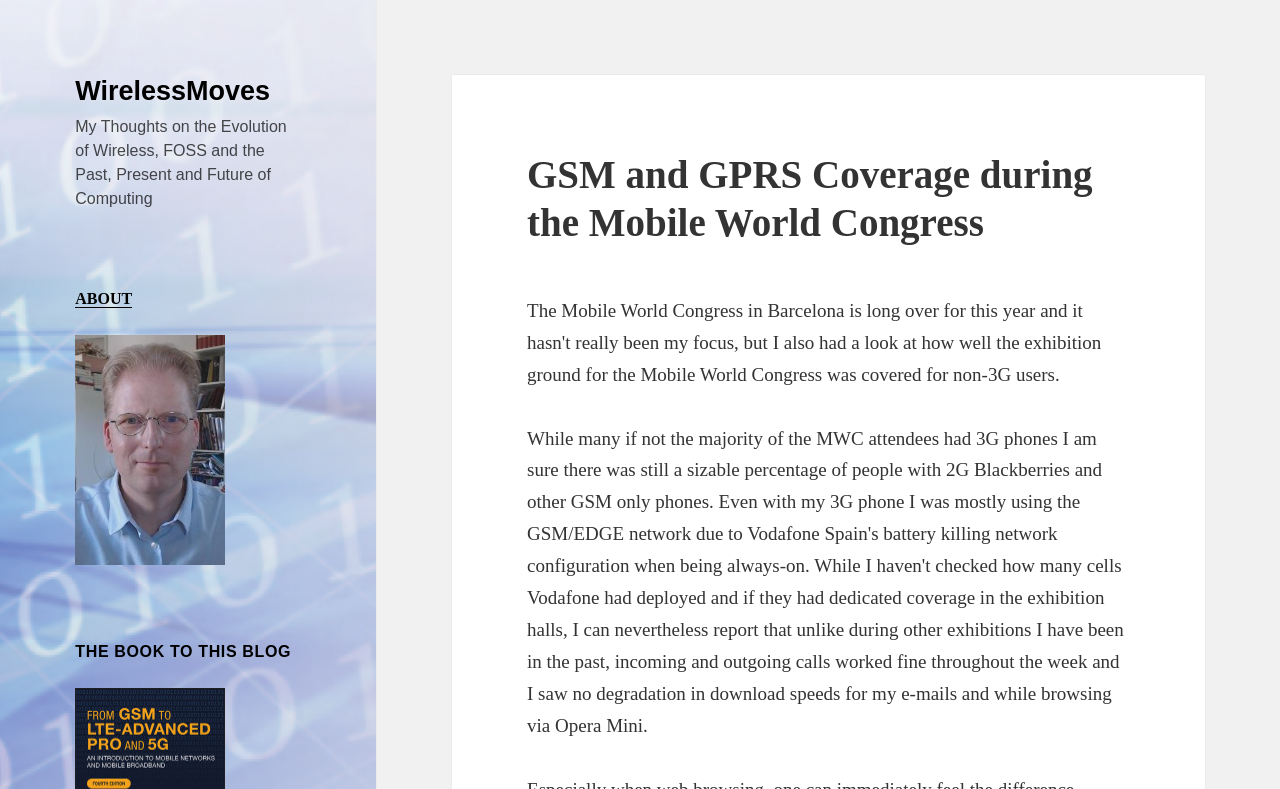Respond to the following question using a concise word or phrase: 
What is the title of the blog post?

GSM and GPRS Coverage during the Mobile World Congress